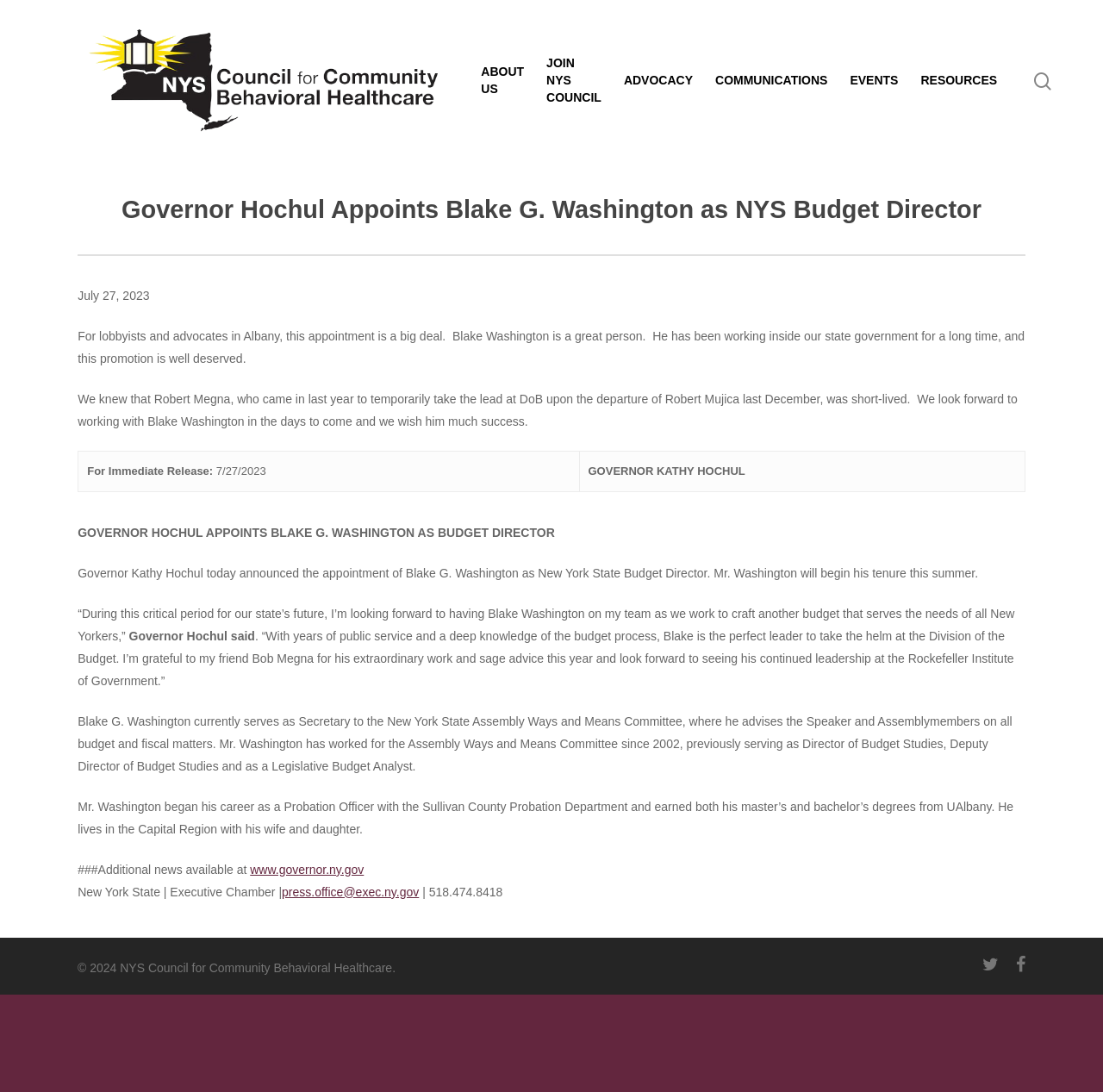Specify the bounding box coordinates of the area that needs to be clicked to achieve the following instruction: "Read about Governor Hochul".

[0.07, 0.178, 0.93, 0.207]